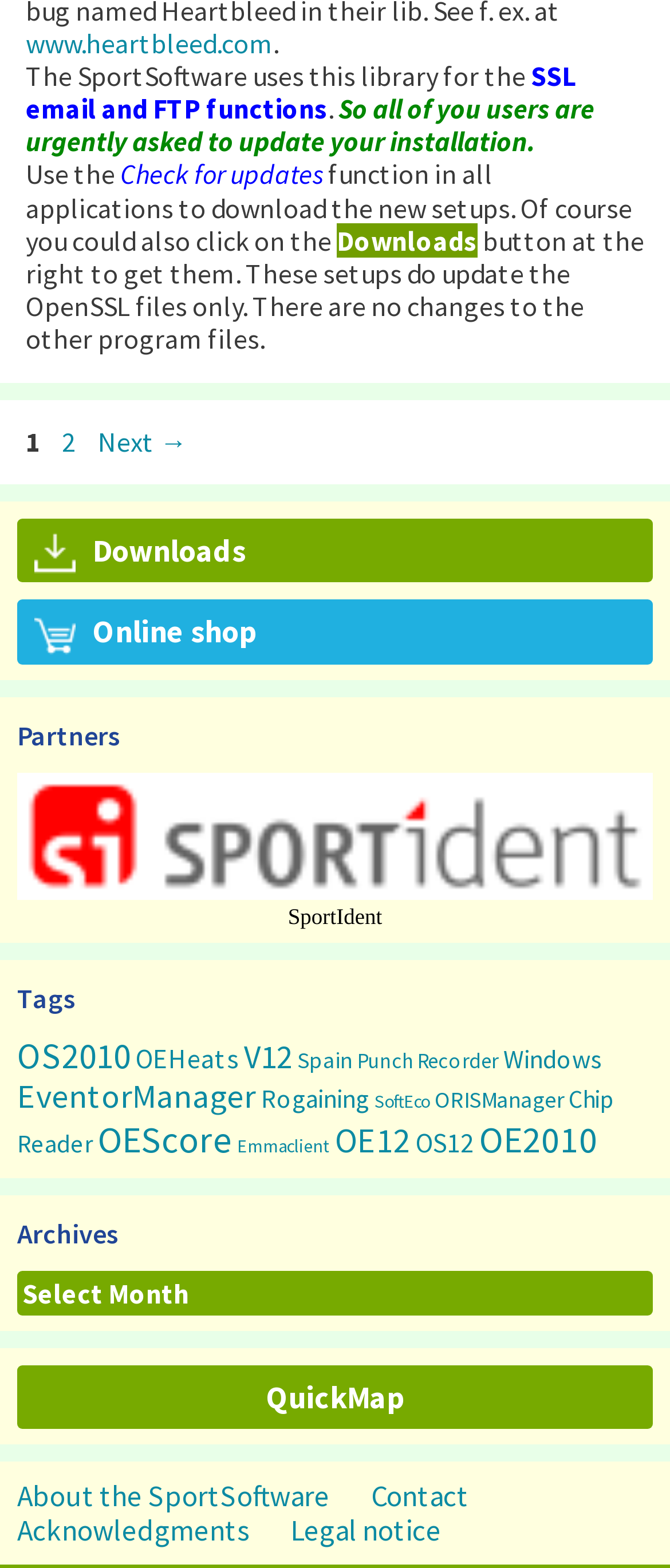Provide a one-word or short-phrase answer to the question:
What is the name of the online shop?

Online shop